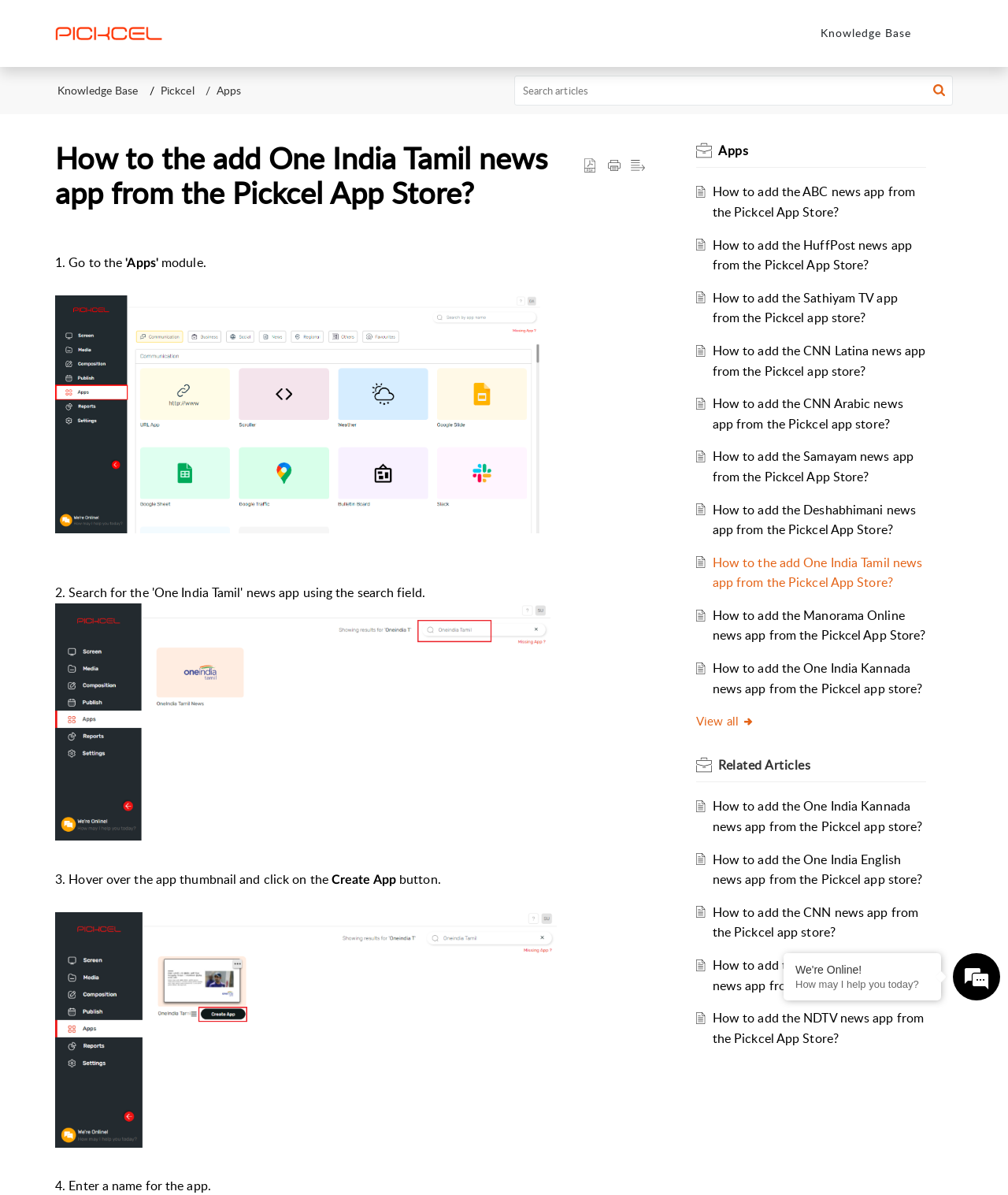Locate the bounding box coordinates of the clickable element to fulfill the following instruction: "Hover over the 'One India Tamil' news app thumbnail". Provide the coordinates as four float numbers between 0 and 1 in the format [left, top, right, bottom].

[0.707, 0.463, 0.915, 0.495]